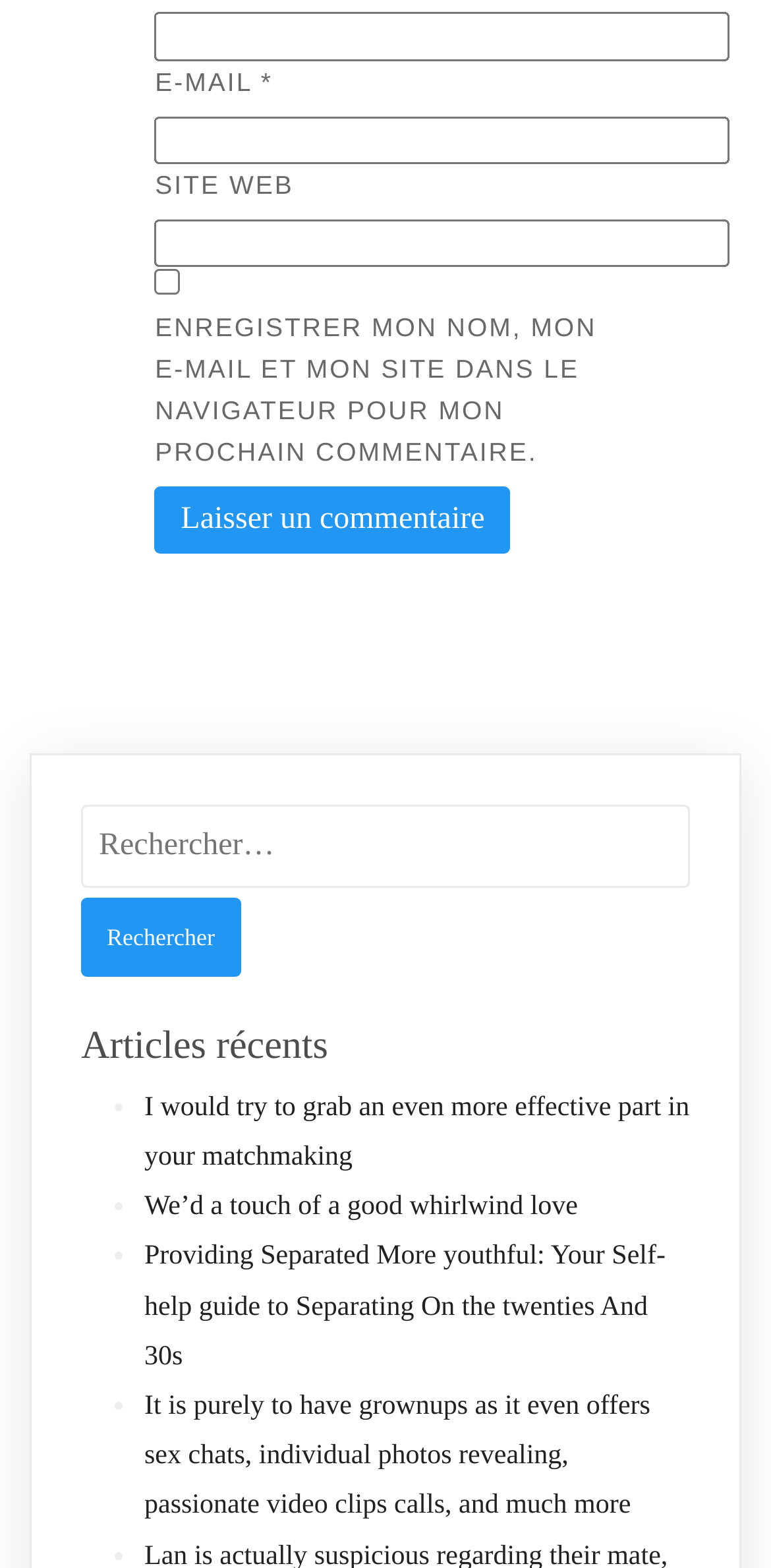Pinpoint the bounding box coordinates of the clickable area necessary to execute the following instruction: "Search for something". The coordinates should be given as four float numbers between 0 and 1, namely [left, top, right, bottom].

[0.105, 0.513, 0.895, 0.623]